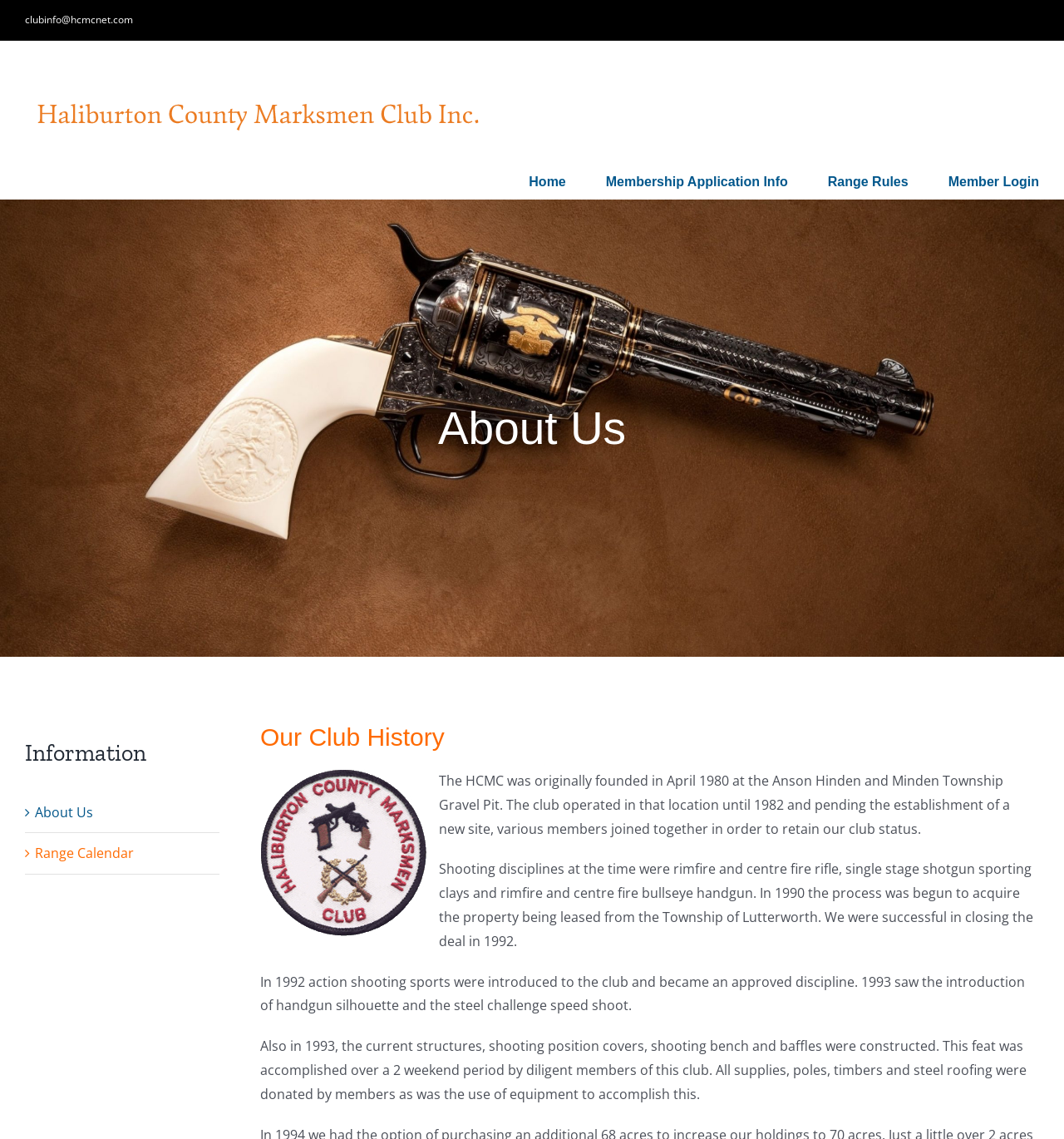Respond to the following question with a brief word or phrase:
What is the name of the club?

Haliburton County Marksman Club